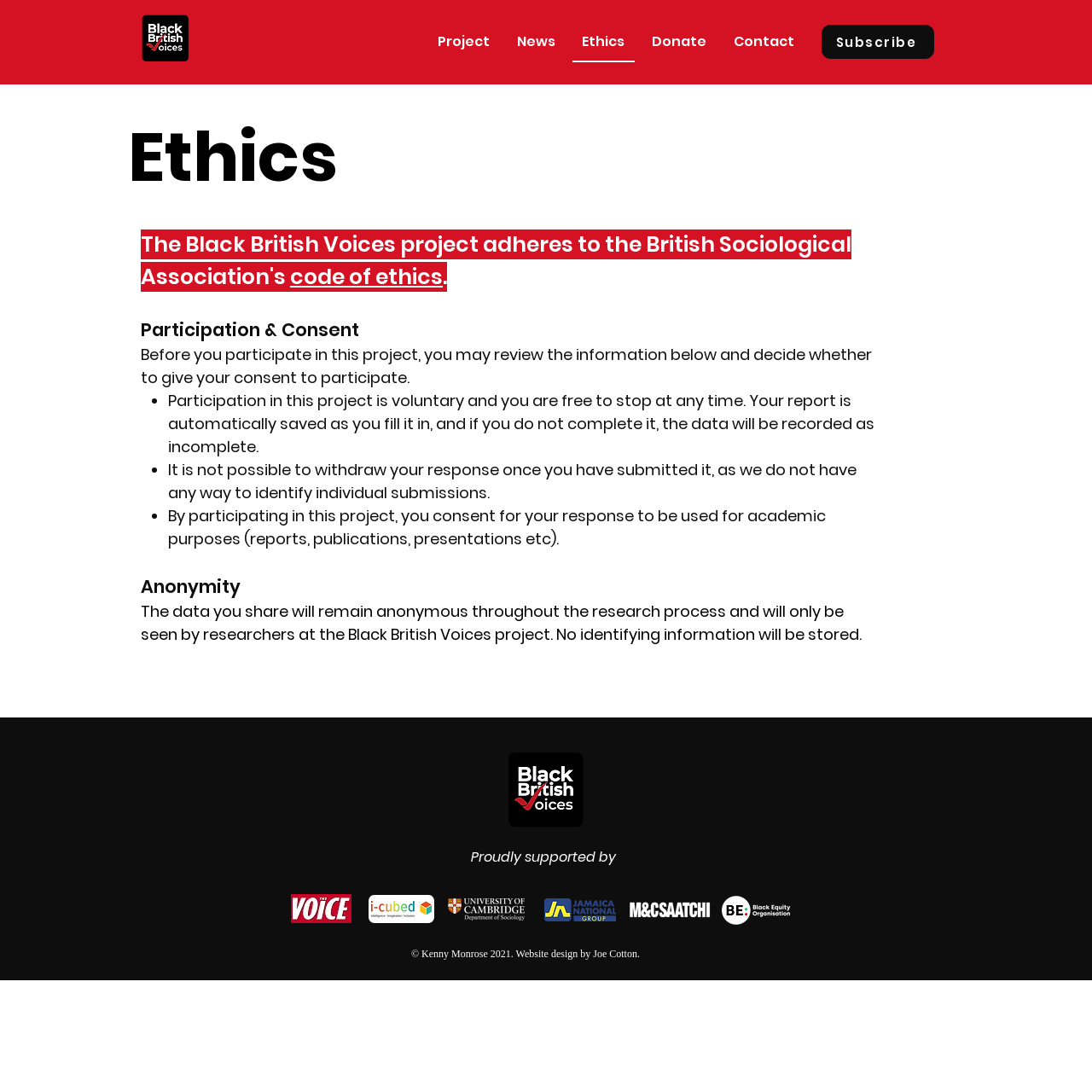Can participants withdraw their responses after submission?
Utilize the image to construct a detailed and well-explained answer.

Based on the webpage, it is not possible for participants to withdraw their responses once they have submitted them. The webpage states that the researchers do not have a way to identify individual submissions, so it is not possible to withdraw a response after it has been submitted.